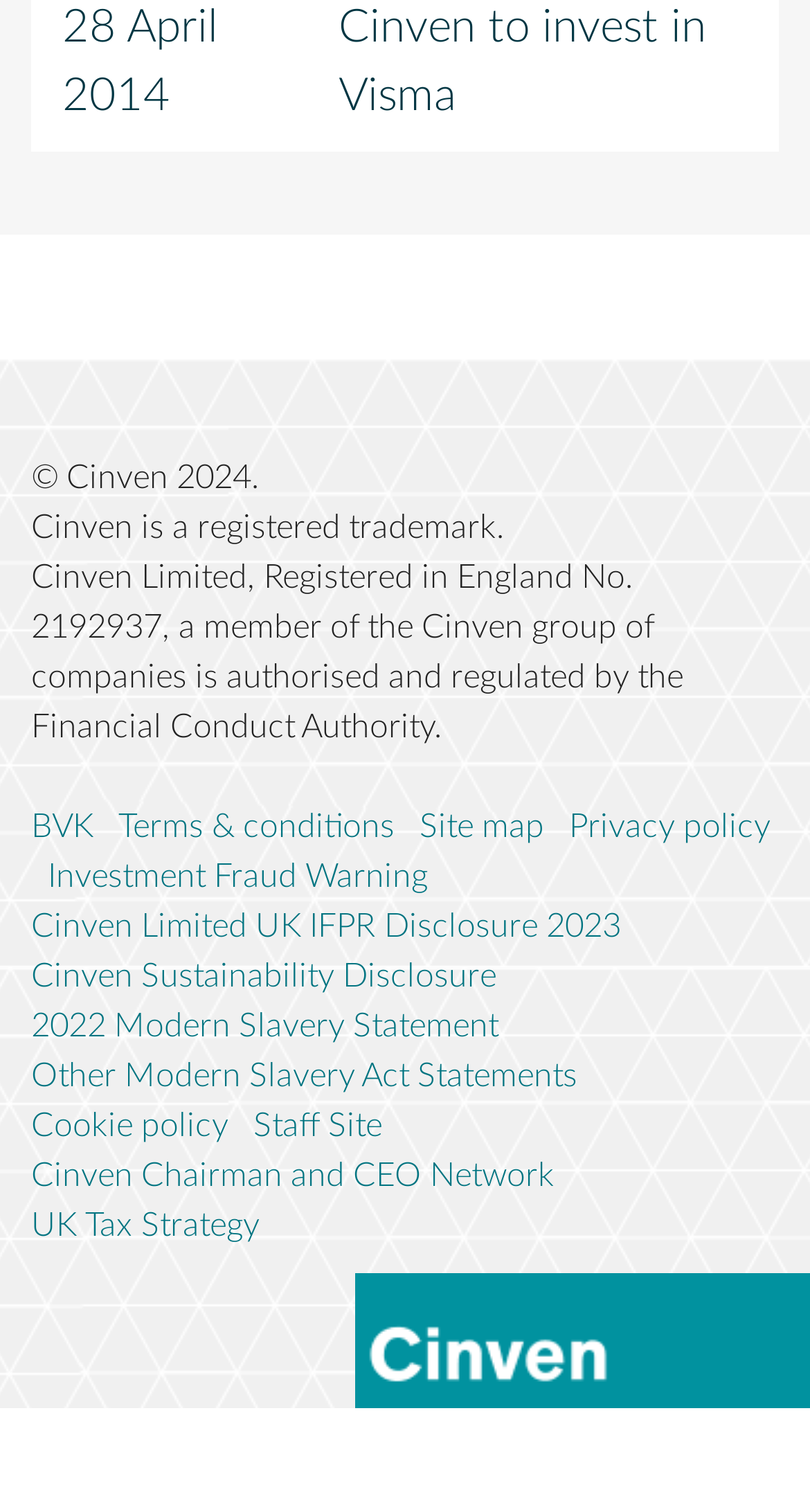Please specify the bounding box coordinates of the region to click in order to perform the following instruction: "View Terms & conditions".

[0.146, 0.53, 0.487, 0.563]